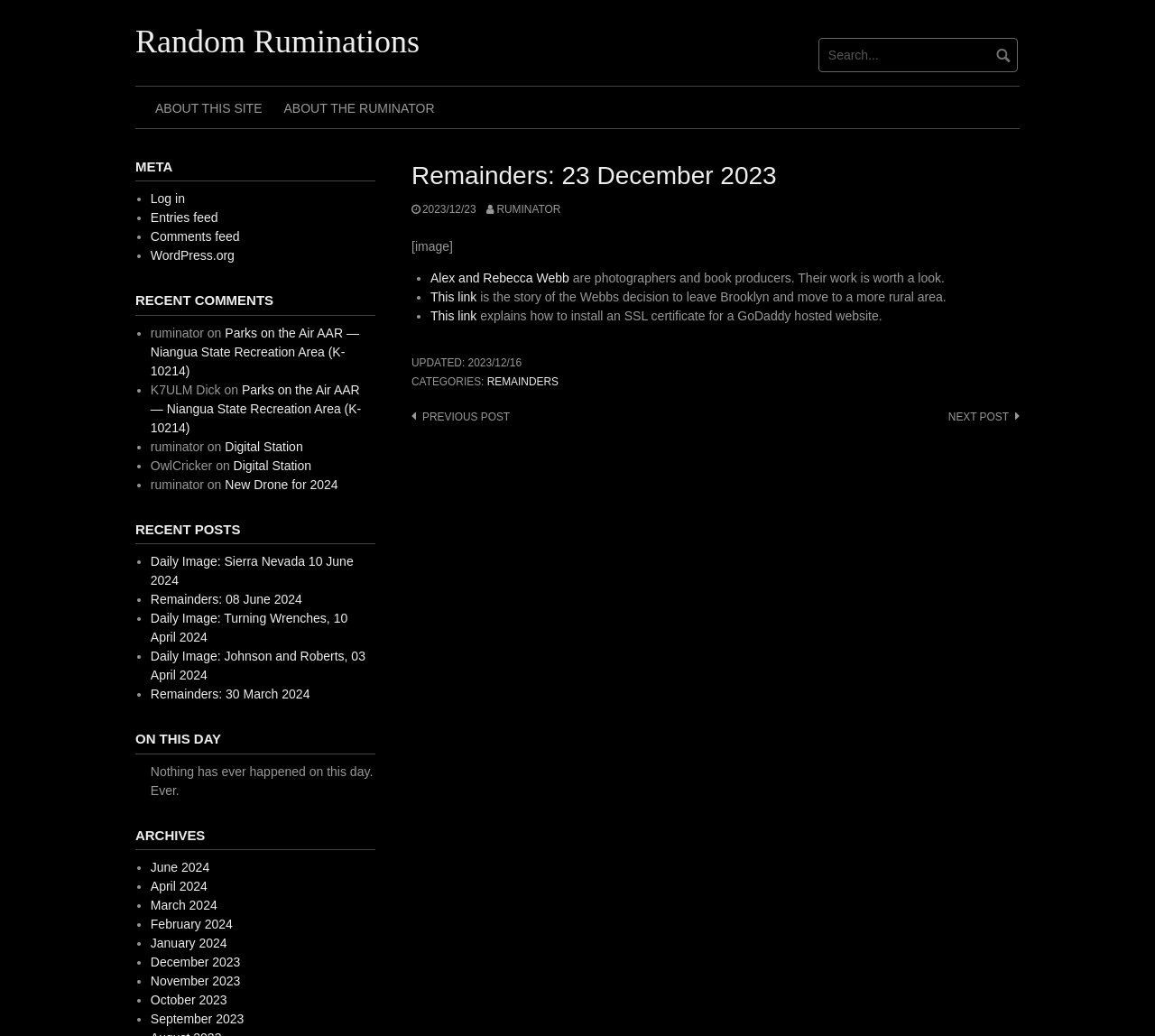Give a one-word or short phrase answer to the question: 
What is the title of the current post?

Remainders: 23 December 2023